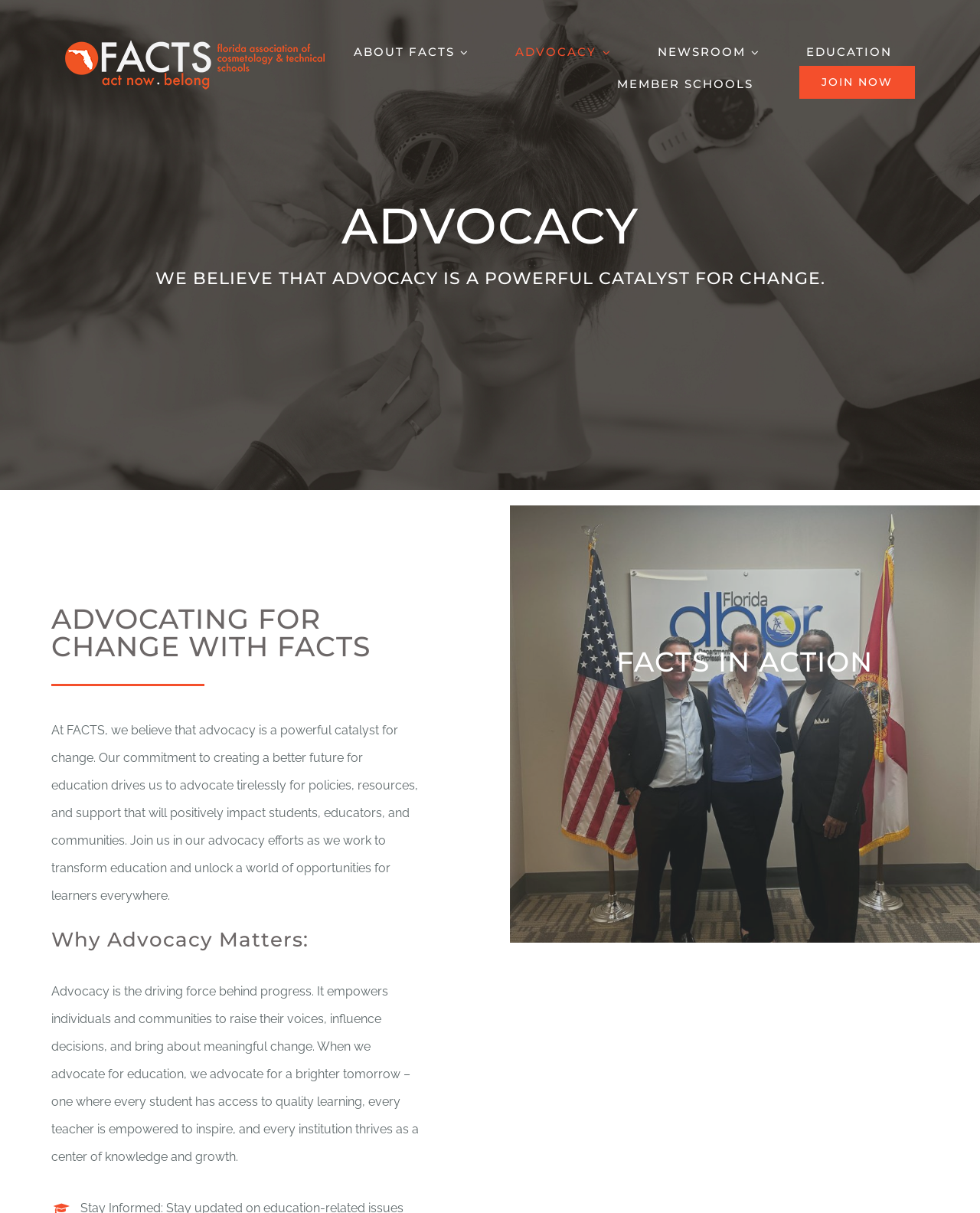Elaborate on the information and visuals displayed on the webpage.

The webpage is about the Florida Association of Cosmetology & Technical Schools (FACTS) and their advocacy efforts. At the top left, there is a logo of FACTS, accompanied by a navigation menu that spans across the top of the page. The menu consists of several links, including "ABOUT FACTS", "ADVOCACY", "NEWSROOM", "EDUCATION", "MEMBER SCHOOLS", and "JOIN NOW".

Below the navigation menu, there is a prominent heading that reads "ADVOCACY", followed by a subheading that states "WE BELIEVE THAT ADVOCACY IS A POWERFUL CATALYST FOR CHANGE." This is further elaborated upon in a paragraph of text that explains FACTS' commitment to advocating for policies, resources, and support that will positively impact students, educators, and communities.

To the right of this text, there is a smaller heading that reads "ADVOCATING FOR CHANGE WITH FACTS". Below this, there is another paragraph of text that discusses the importance of advocacy, stating that it empowers individuals and communities to bring about meaningful change.

Further down the page, there is a heading that reads "FACTS IN ACTION", which suggests that this section may highlight specific examples or initiatives undertaken by FACTS. At the bottom right of the page, there is a link to "Go to Top", which allows users to quickly navigate back to the top of the page.